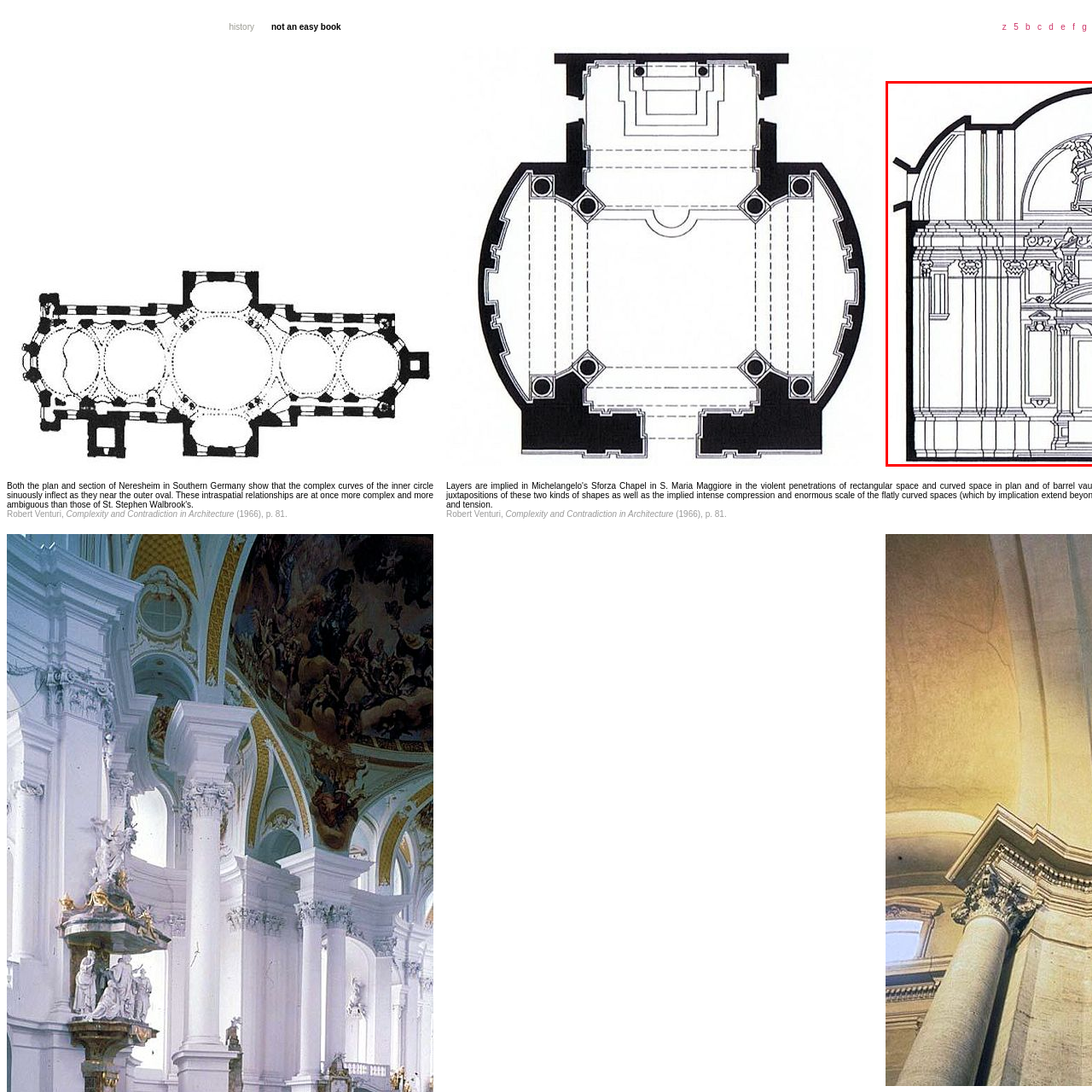Illustrate the image within the red boundary with a detailed caption.

The image features a detailed architectural drawing showcasing the elevation of a building's interior, characterized by intricate detailing and ornate features. The structure includes a prominent semi-circular arch at the top, flanked by harmonious curves that extend downwards, giving an impression of grandeur and elegance. Below the arch, the central portion exhibits an elaborately sculpted panel, surrounded by decorative motifs that highlight the craftsmanship of the era. The use of bold lines accentuates the architectural elements, allowing for a clear visualization of the design's complexity. This drawing is likely part of a study on historical architecture, demonstrating the sophisticated interplay of shape and ornamentation that defines classical structures.